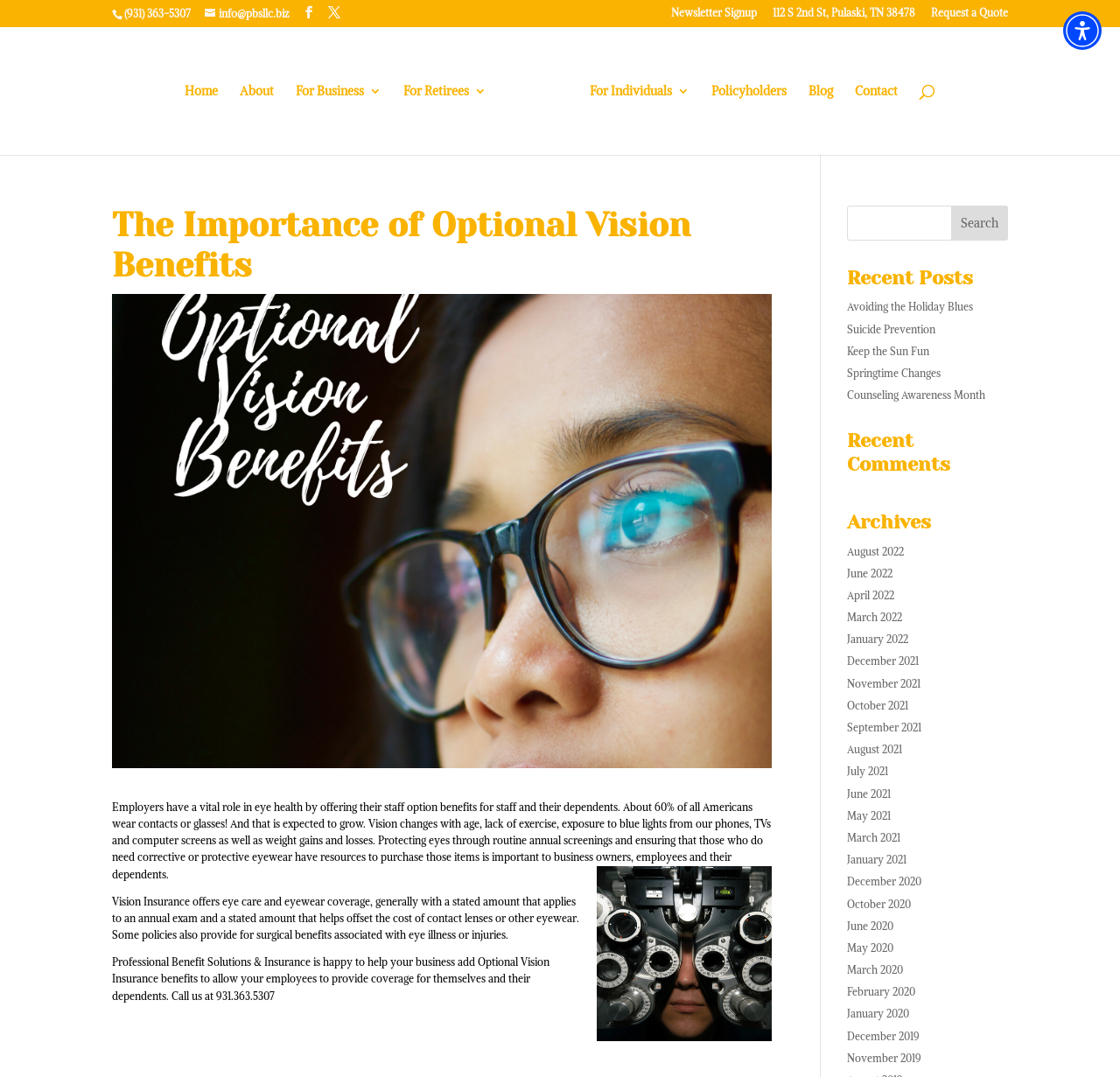Find the bounding box coordinates of the clickable element required to execute the following instruction: "Contact us". Provide the coordinates as four float numbers between 0 and 1, i.e., [left, top, right, bottom].

[0.764, 0.079, 0.802, 0.144]